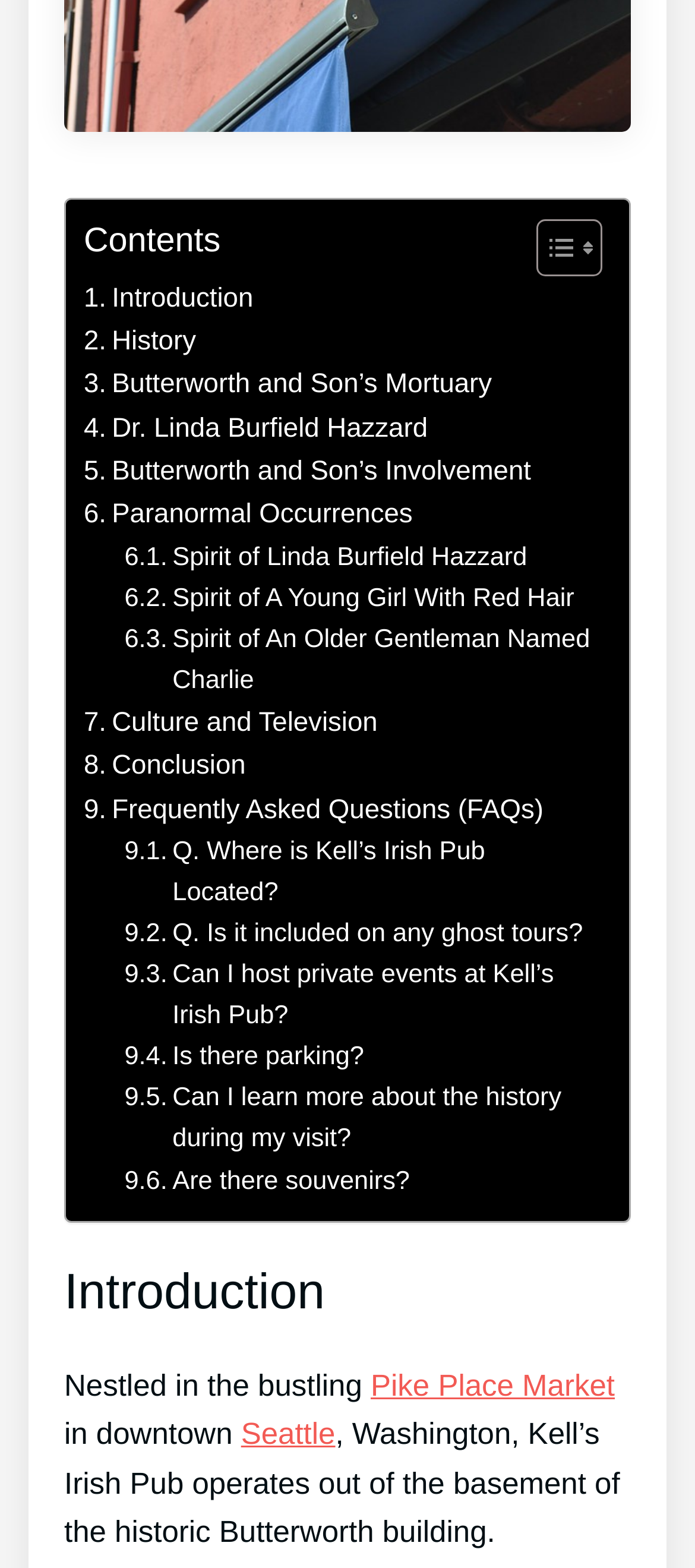From the webpage screenshot, predict the bounding box of the UI element that matches this description: "Dr. Linda Burfield Hazzard".

[0.121, 0.26, 0.615, 0.287]